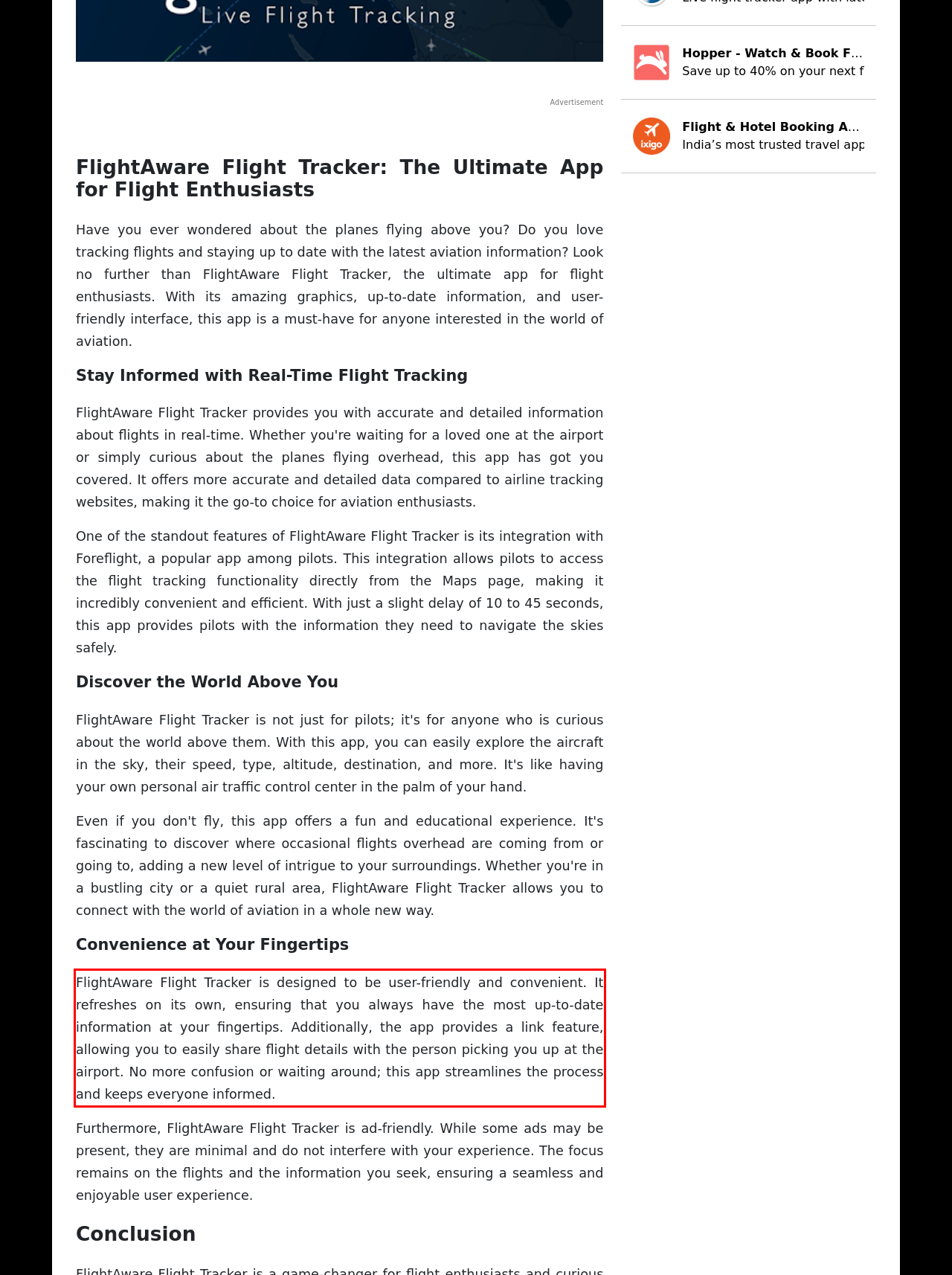Please perform OCR on the UI element surrounded by the red bounding box in the given webpage screenshot and extract its text content.

FlightAware Flight Tracker is designed to be user-friendly and convenient. It refreshes on its own, ensuring that you always have the most up-to-date information at your fingertips. Additionally, the app provides a link feature, allowing you to easily share flight details with the person picking you up at the airport. No more confusion or waiting around; this app streamlines the process and keeps everyone informed.